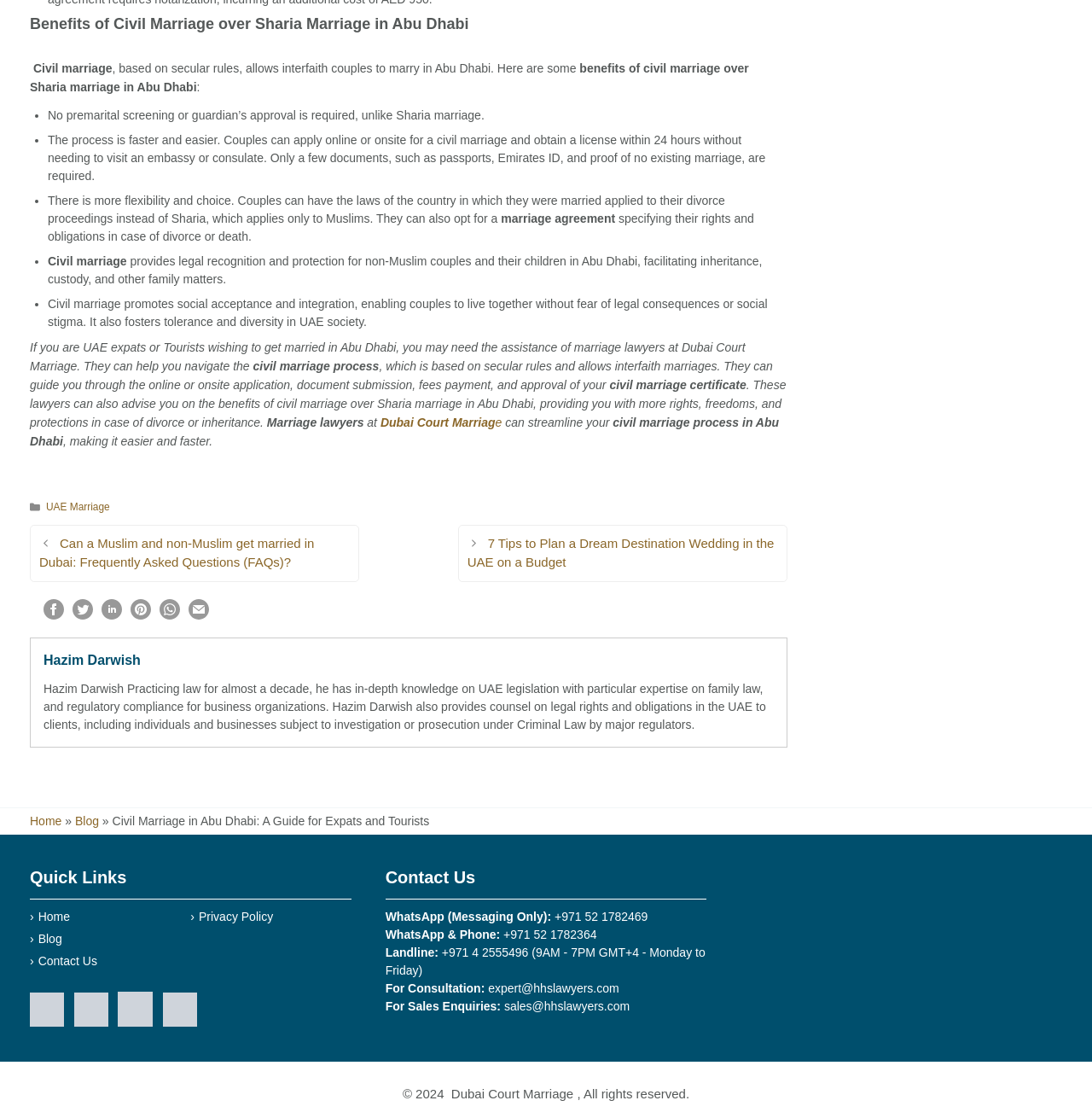Please provide a comprehensive answer to the question below using the information from the image: What is the benefit of civil marriage for non-Muslim couples and their children in Abu Dhabi?

The webpage states that civil marriage provides legal recognition and protection for non-Muslim couples and their children in Abu Dhabi, facilitating inheritance, custody, and other family matters.